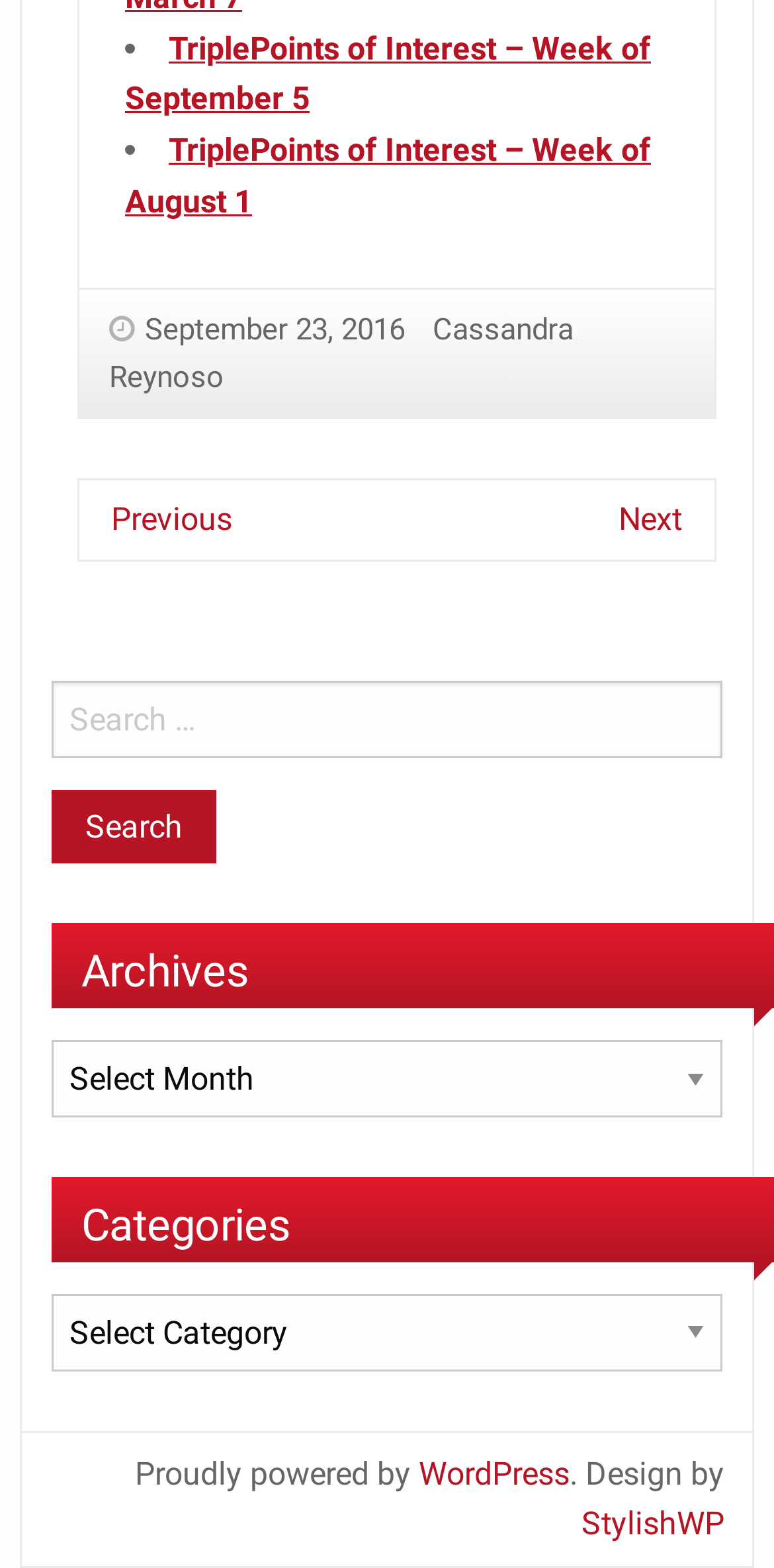Locate the UI element described by September 23, 2016September 23, 2016 and provide its bounding box coordinates. Use the format (top-left x, top-left y, bottom-right x, bottom-right y) with all values as floating point numbers between 0 and 1.

[0.141, 0.199, 0.523, 0.222]